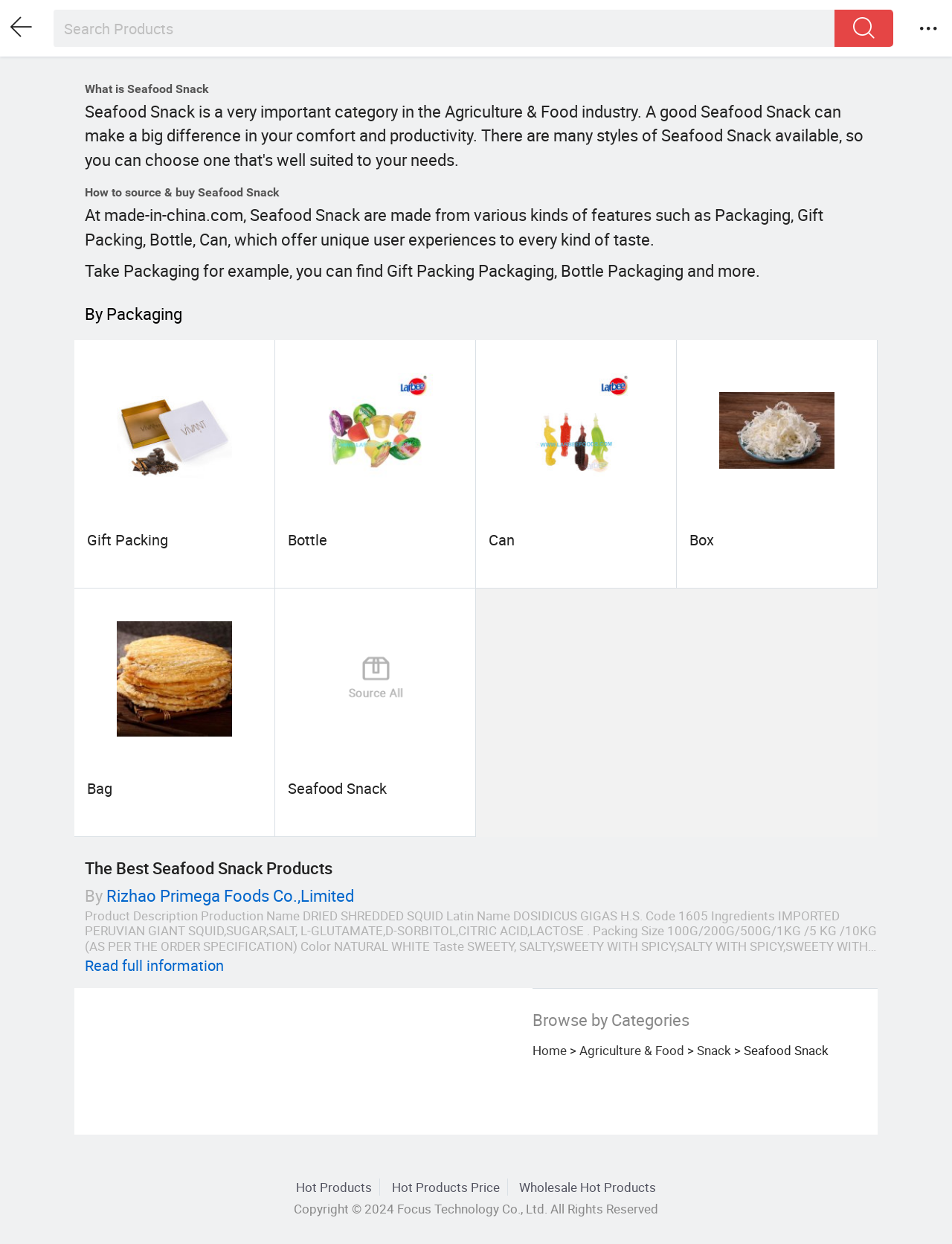Answer the question in a single word or phrase:
What is the minimum order quantity for Healthy Shredded Squid Snack?

5,000 kg